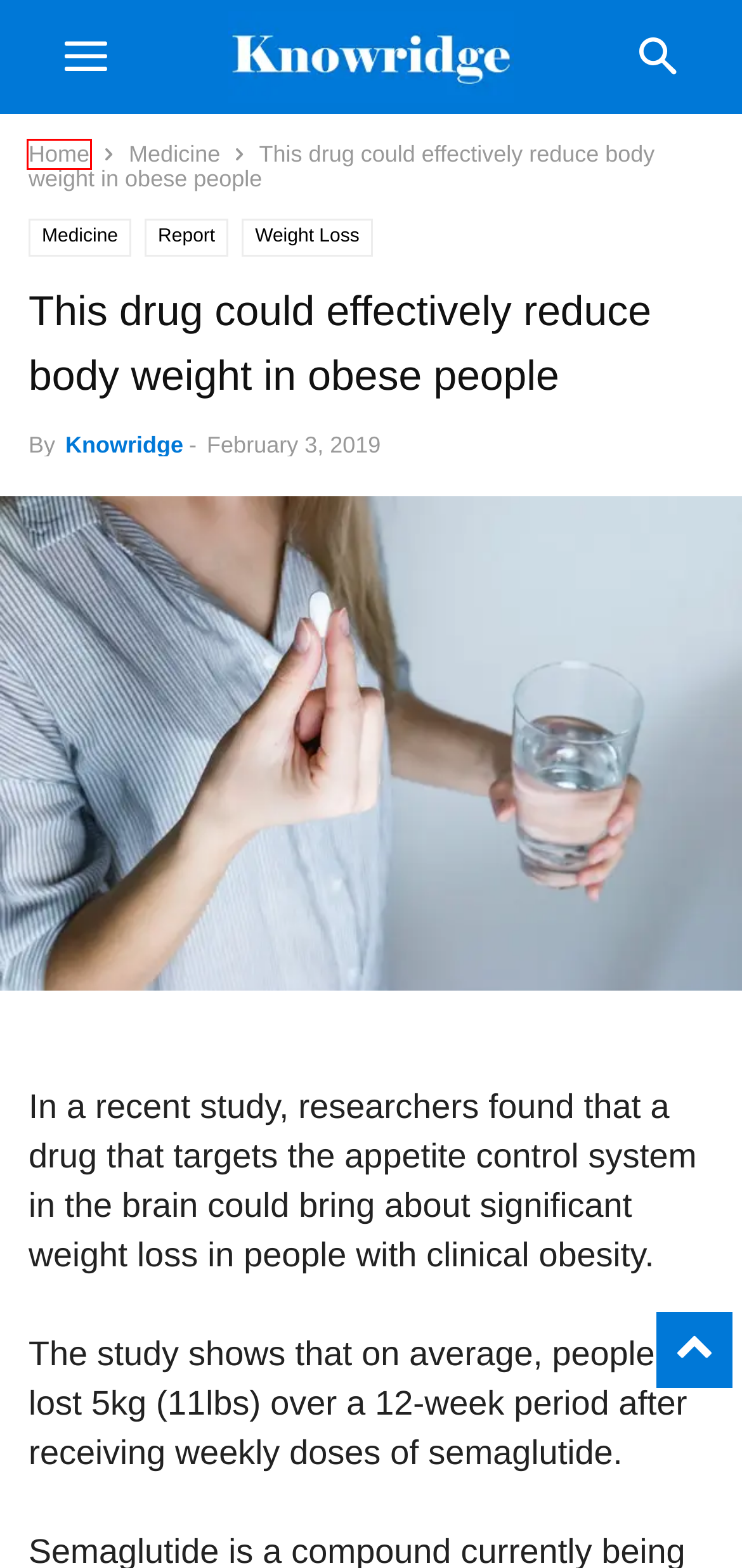You are presented with a screenshot of a webpage with a red bounding box. Select the webpage description that most closely matches the new webpage after clicking the element inside the red bounding box. The options are:
A. Medicine | Knowridge Science Report
B. Report | Knowridge Science Report
C. How obesity affects liver health
D. Popular heartburn drug PPIs can have very harmful side effects
E. Knowridge Science Report | Inspiring science news
F. Knowridge, Author at Knowridge Science Report
G. Understanding common causes of Parkinson's disease
H. Weight Loss | Knowridge Science Report

E